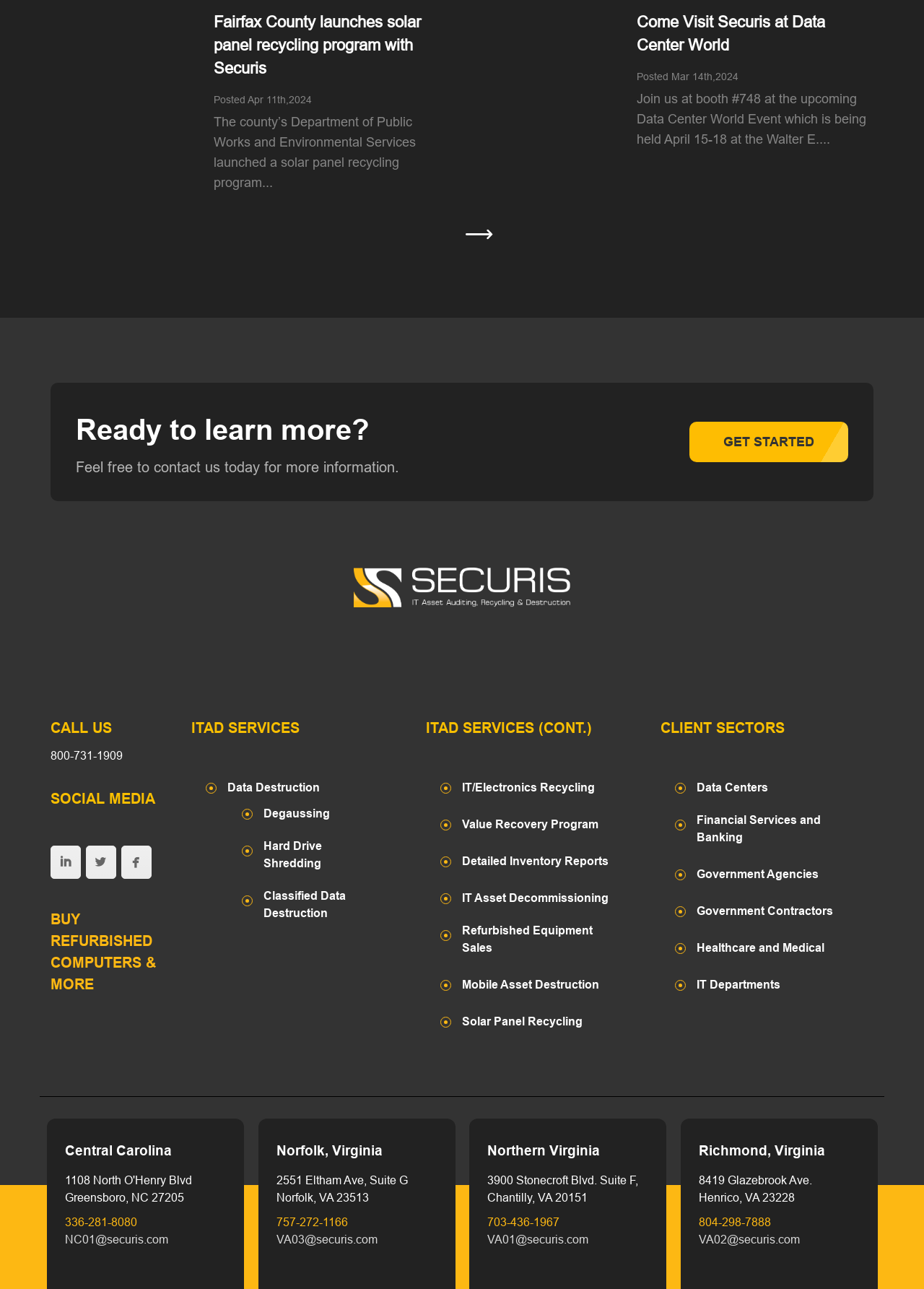Determine the bounding box coordinates of the clickable region to follow the instruction: "Click the 'GET STARTED' link".

[0.746, 0.327, 0.918, 0.358]